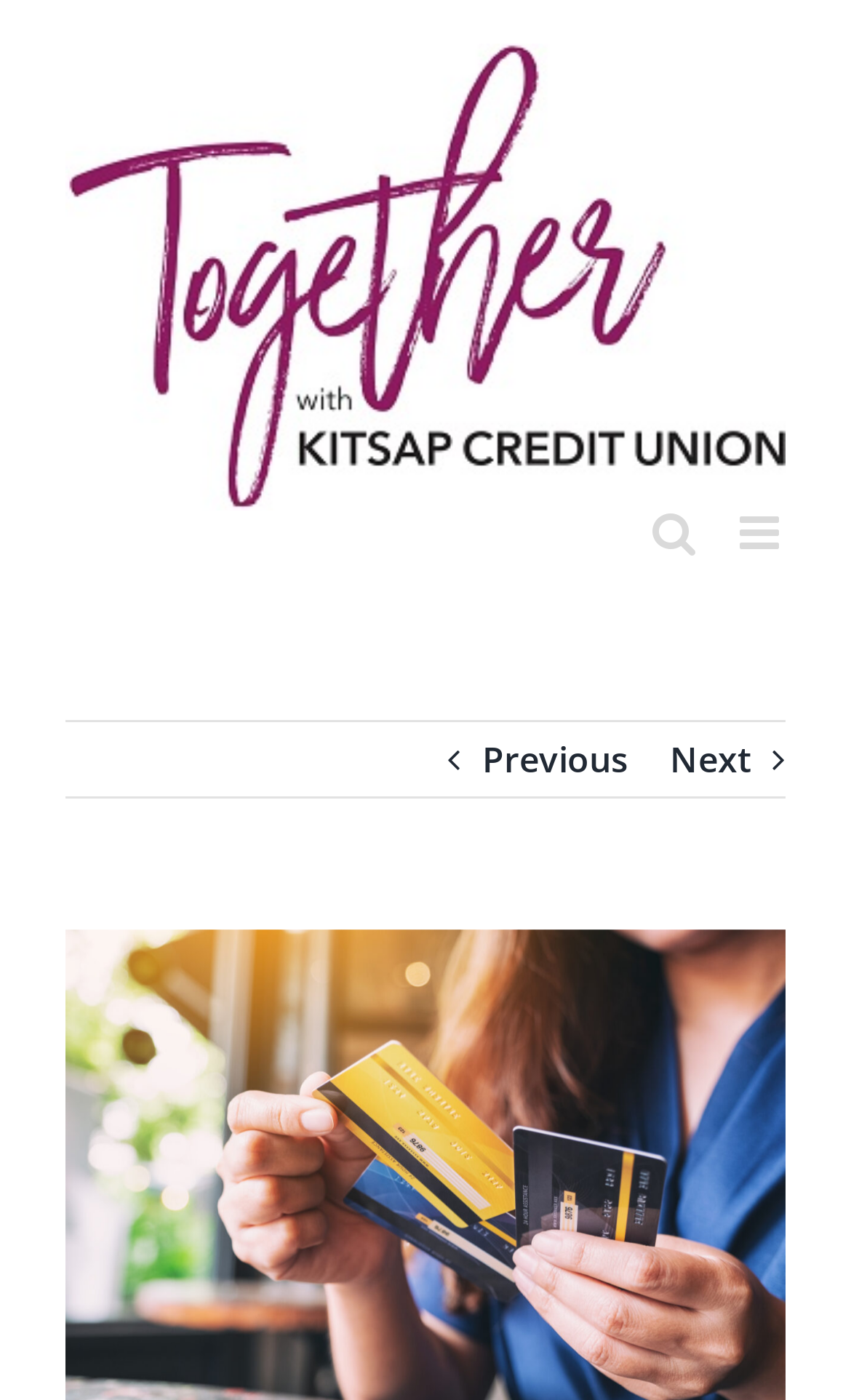Write a detailed summary of the webpage, including text, images, and layout.

The webpage is about choosing the right credit card to suit one's lifestyle. At the top left corner, there is a logo of "Together with Kitsap CU" which is also a link. To the right of the logo, there are two links: "Toggle mobile menu" and "Toggle mobile search". 

Below the logo and the links, there is a navigation section with two links: "Previous" and "Next". The "Previous" link is on the left, and the "Next" link is on the right. 

Further down the page, there is a section with an image, and below the image, there is a link to "View Larger Image".